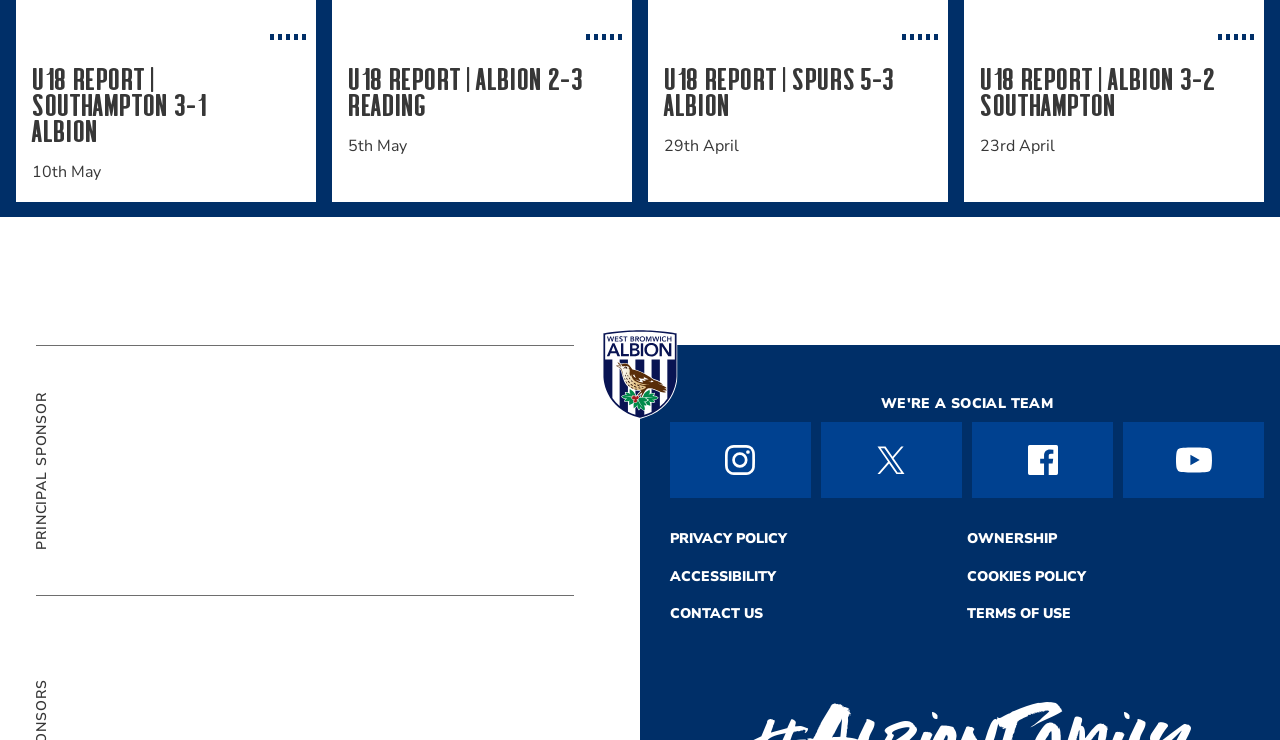Provide the bounding box coordinates of the area you need to click to execute the following instruction: "Read U18 Report | Southampton 3-1 Albion".

[0.025, 0.089, 0.234, 0.194]